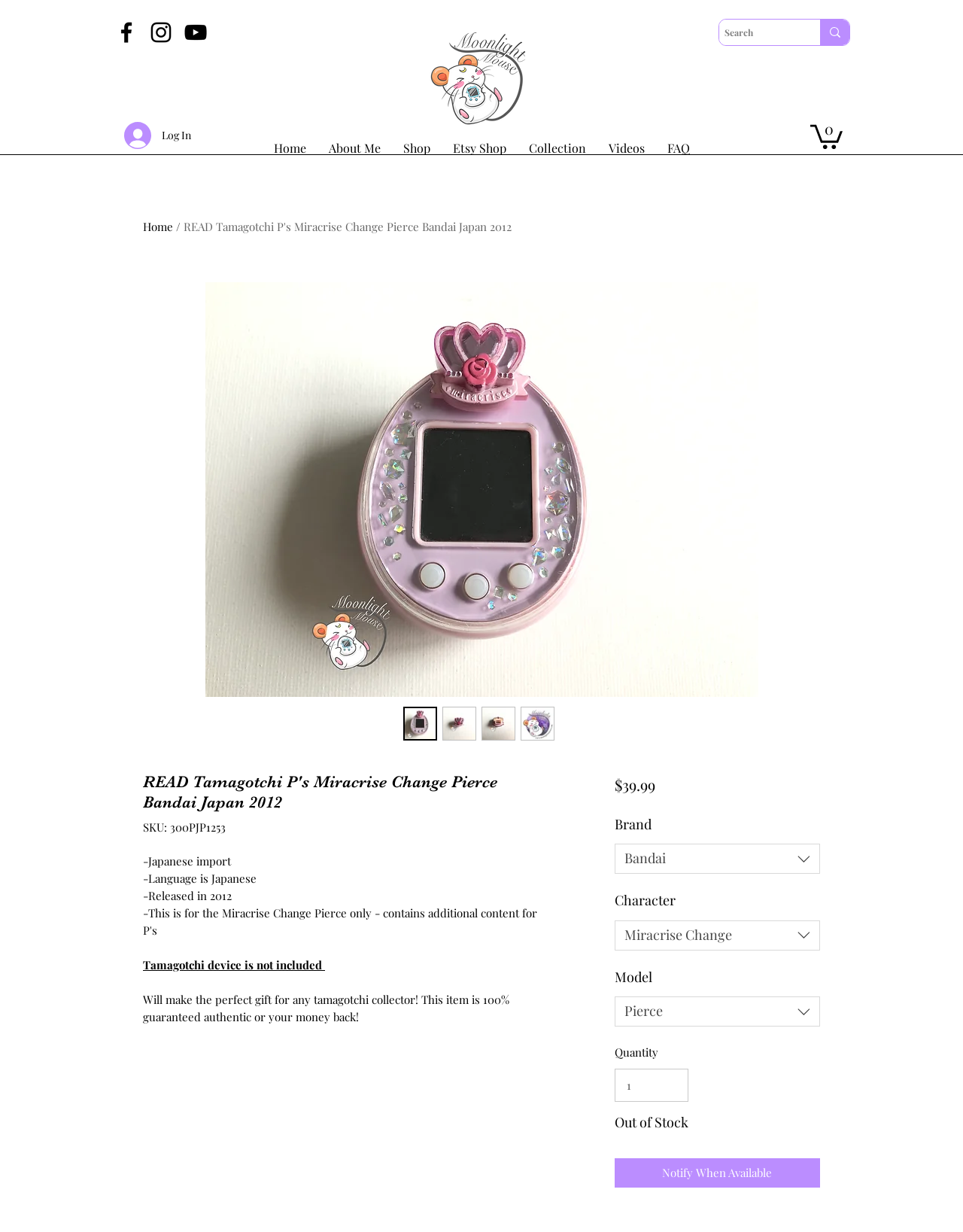Generate the text content of the main heading of the webpage.

READ Tamagotchi P's Miracrise Change Pierce Bandai Japan 2012